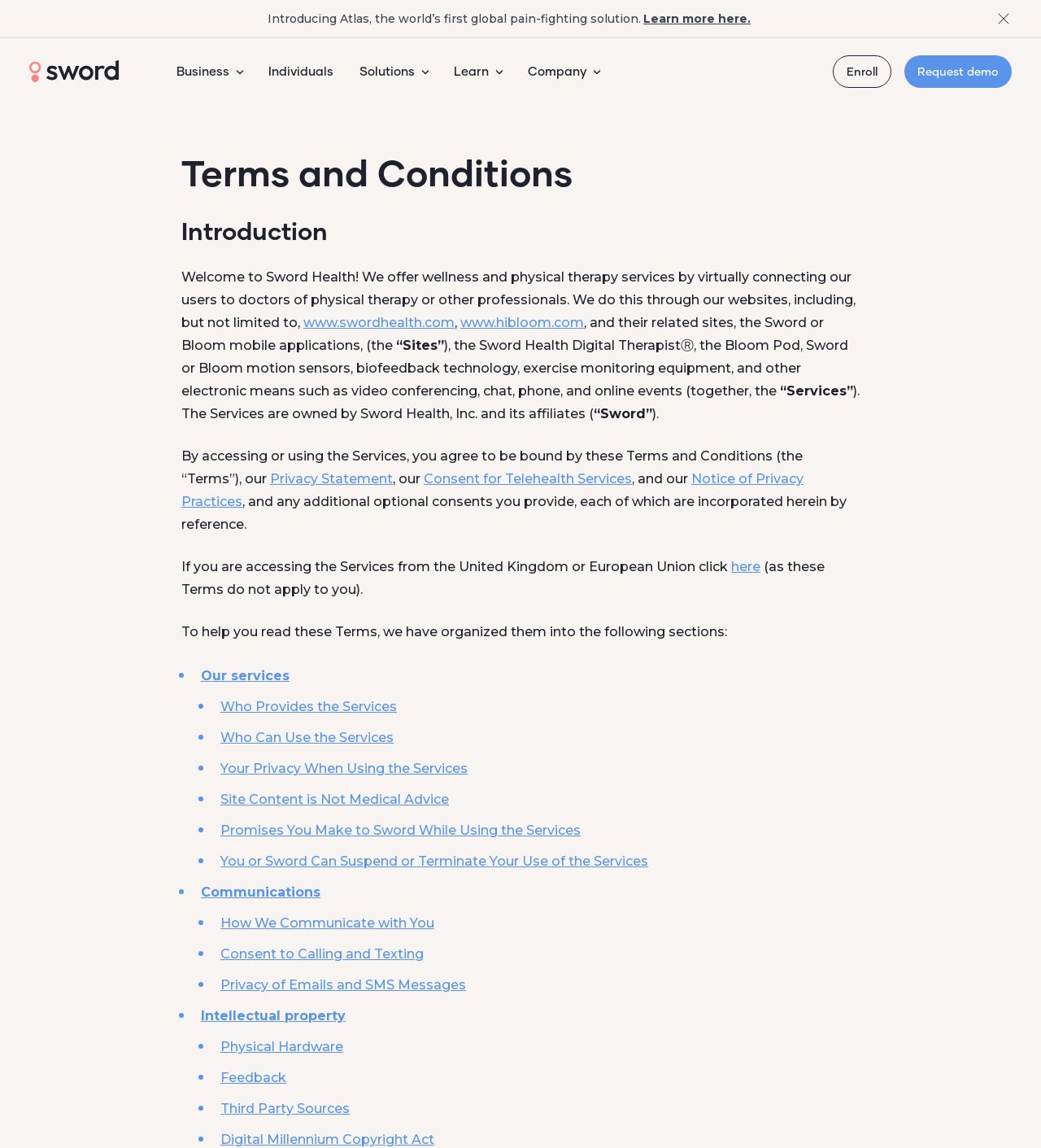Determine the coordinates of the bounding box that should be clicked to complete the instruction: "Explore Business solutions". The coordinates should be represented by four float numbers between 0 and 1: [left, top, right, bottom].

[0.17, 0.055, 0.22, 0.068]